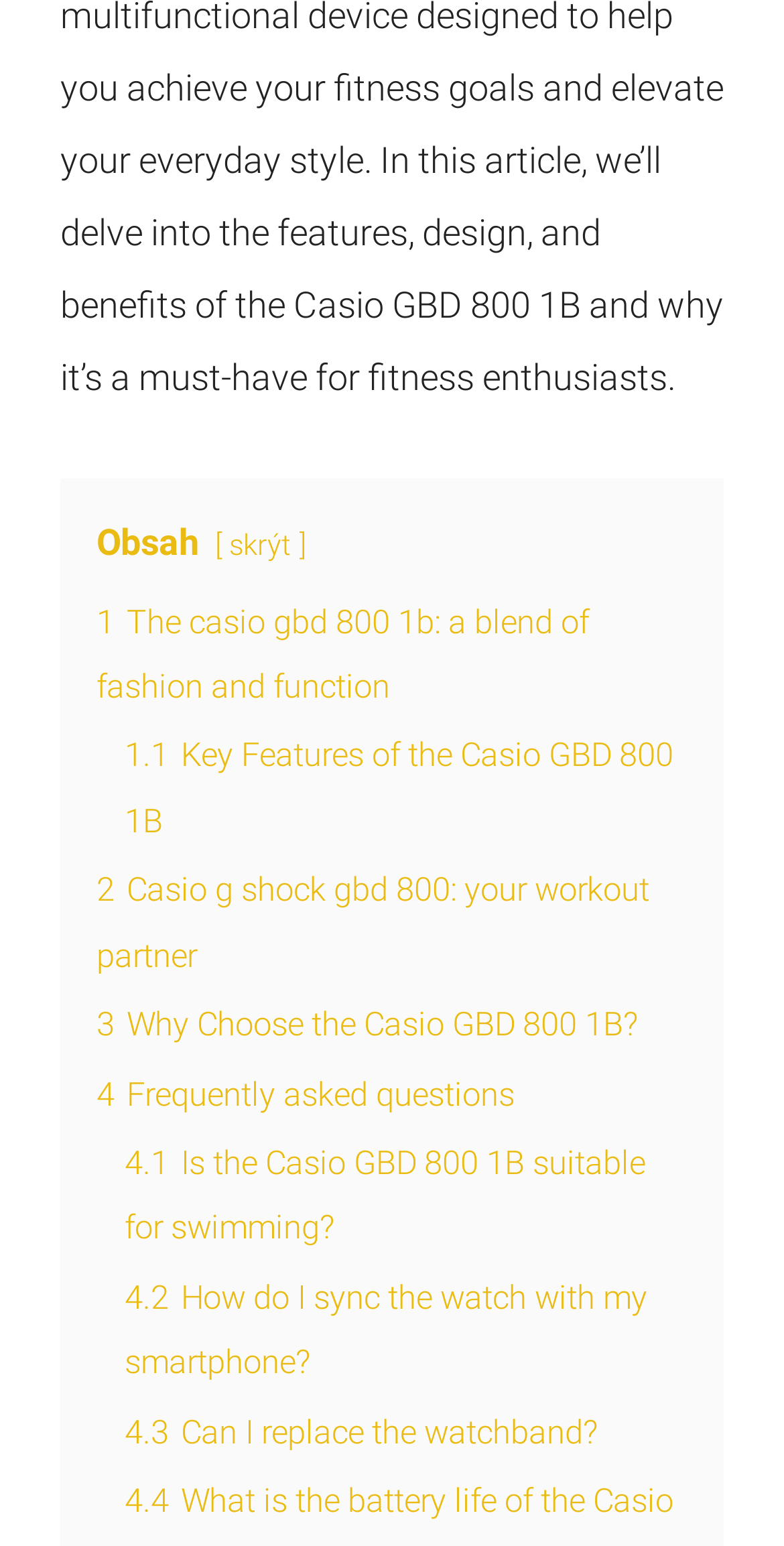Could you locate the bounding box coordinates for the section that should be clicked to accomplish this task: "Learn how to sync the watch with a smartphone".

[0.159, 0.827, 0.826, 0.894]